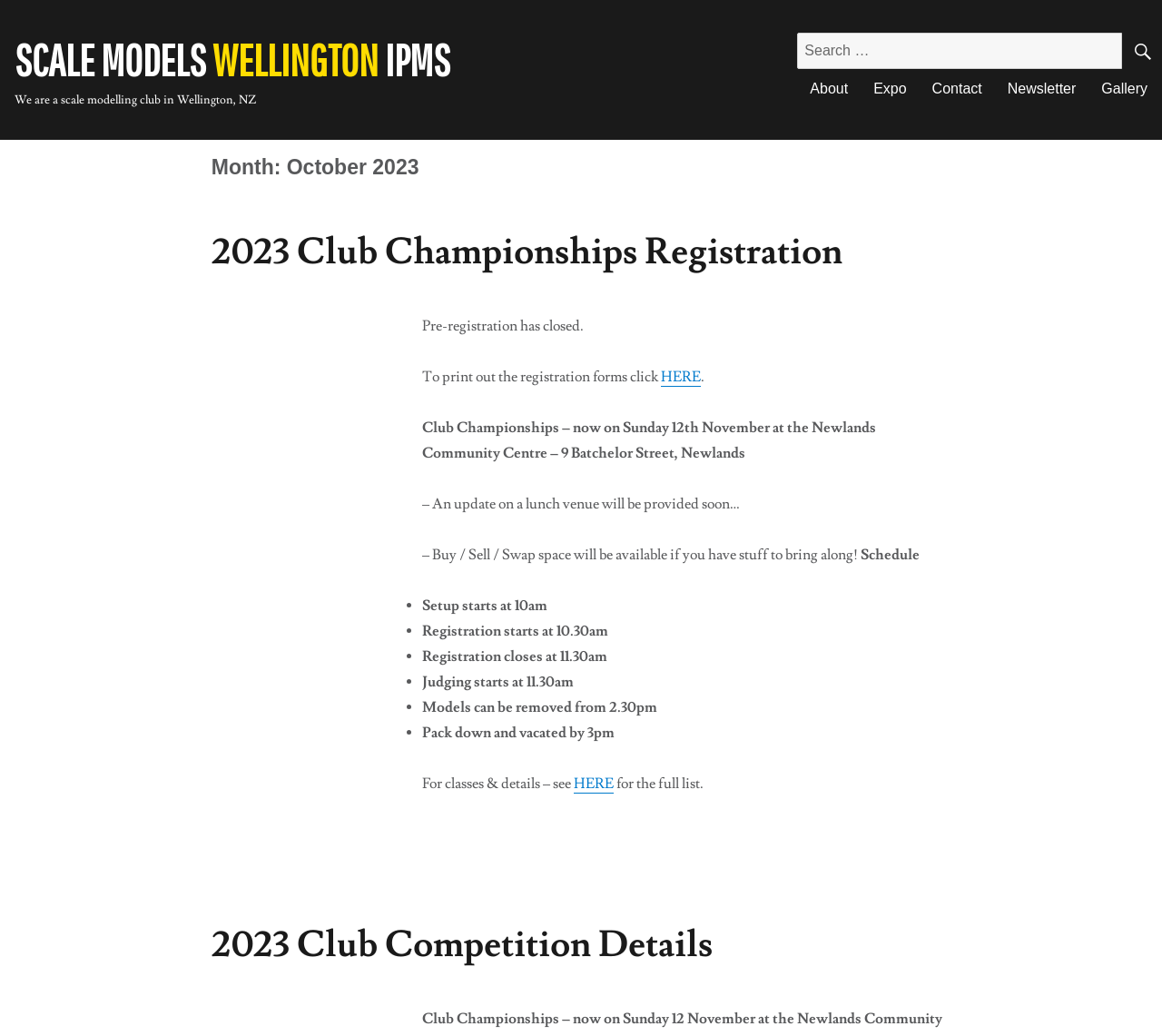Determine the coordinates of the bounding box for the clickable area needed to execute this instruction: "Go to About page".

[0.686, 0.067, 0.741, 0.103]